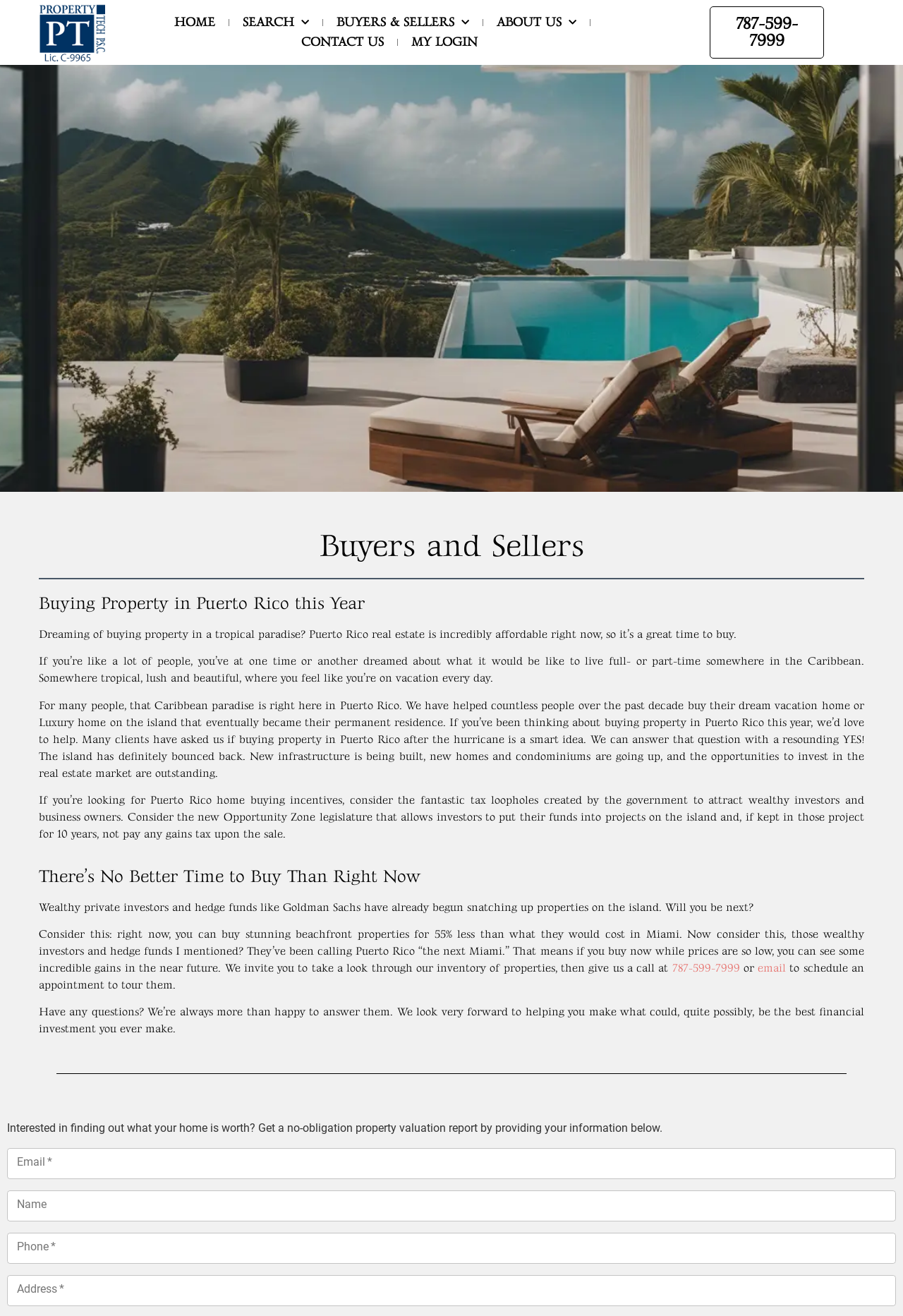What is the benefit of buying property in Puerto Rico?
Using the image as a reference, answer the question with a short word or phrase.

Tax loopholes and potential gains